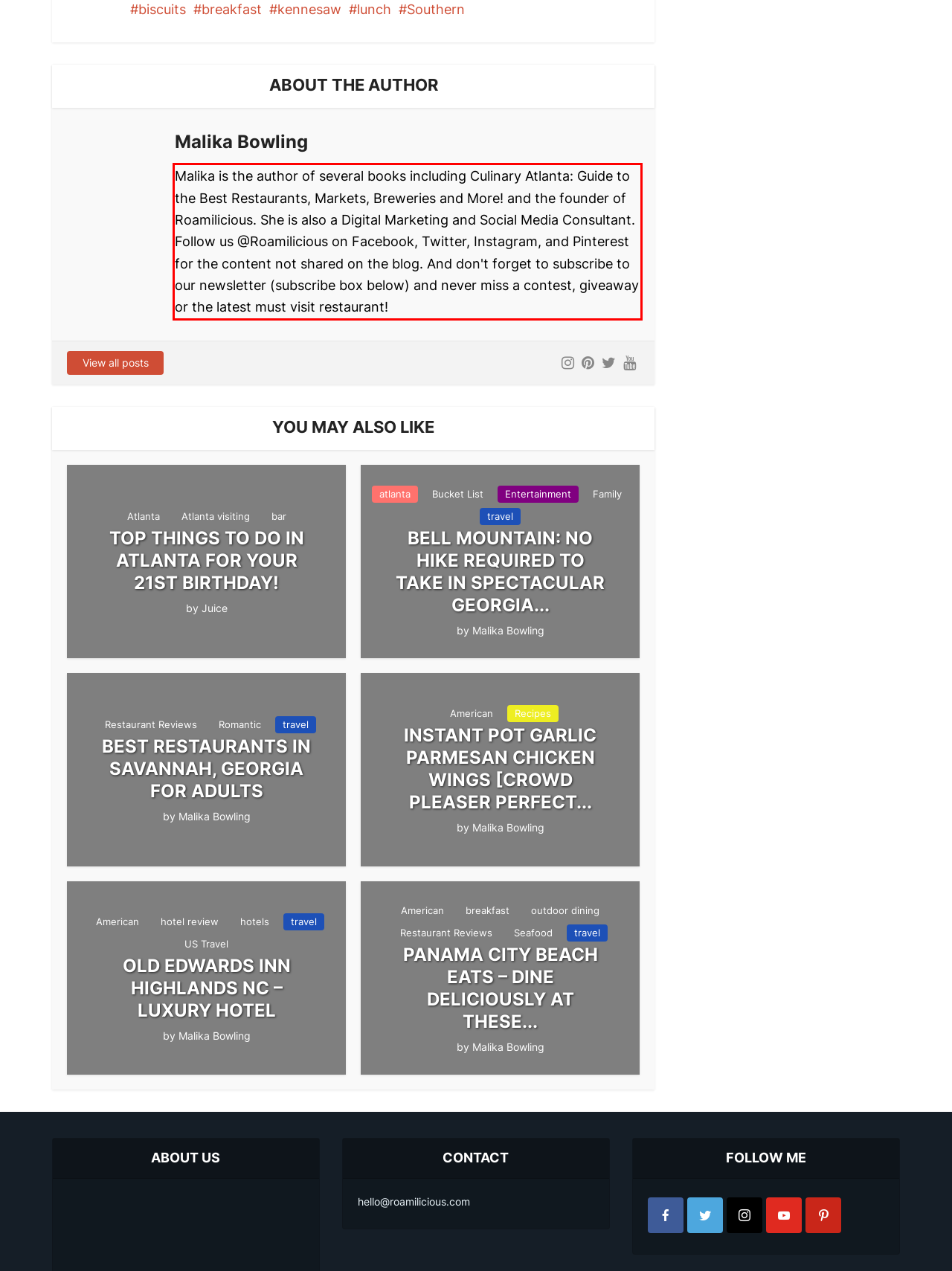You have a screenshot of a webpage with a red bounding box. Use OCR to generate the text contained within this red rectangle.

Malika is the author of several books including Culinary Atlanta: Guide to the Best Restaurants, Markets, Breweries and More! and the founder of Roamilicious. She is also a Digital Marketing and Social Media Consultant. Follow us @Roamilicious on Facebook, Twitter, Instagram, and Pinterest for the content not shared on the blog. And don't forget to subscribe to our newsletter (subscribe box below) and never miss a contest, giveaway or the latest must visit restaurant!